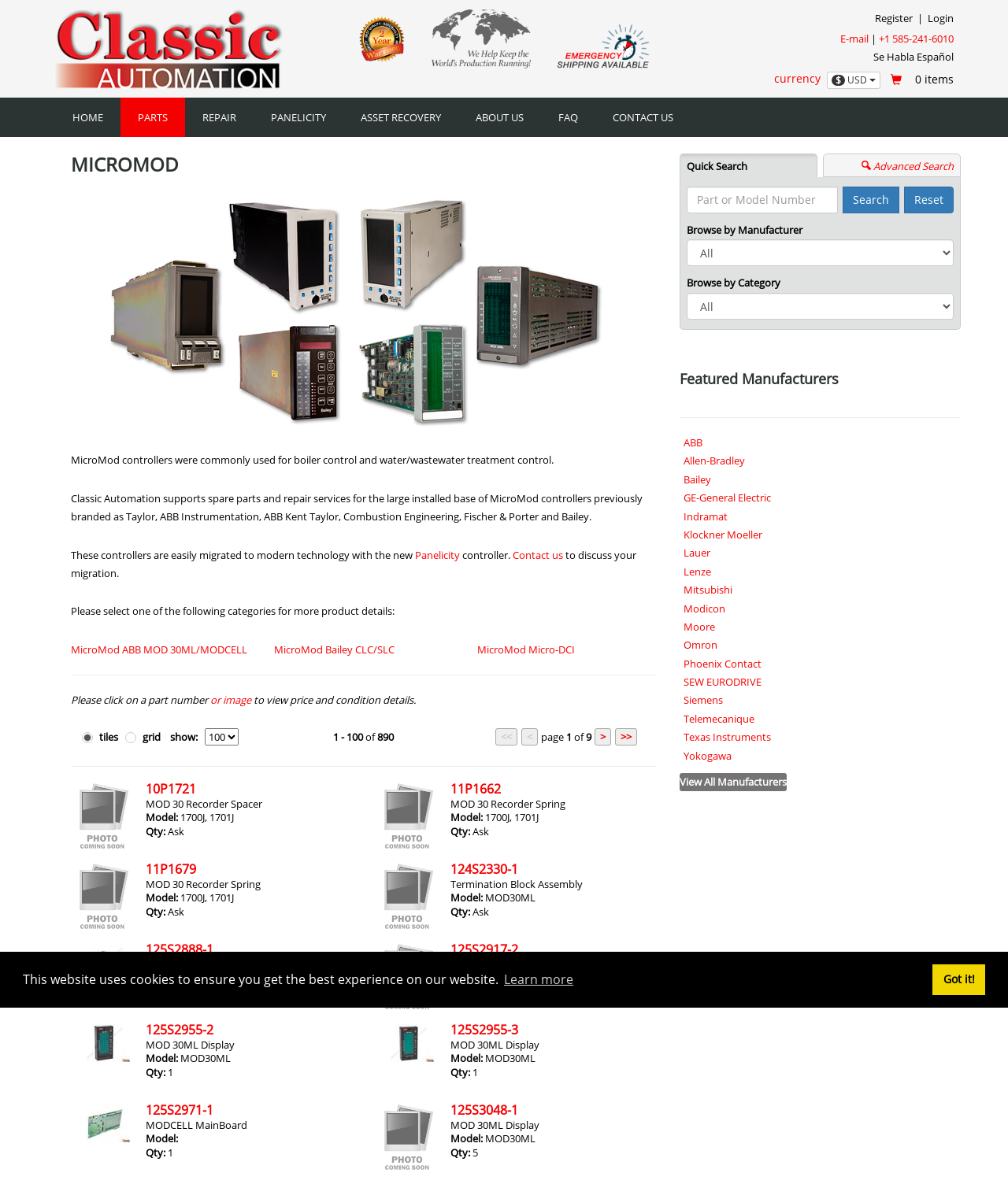Please reply to the following question using a single word or phrase: 
How many items are in the shopping cart?

0